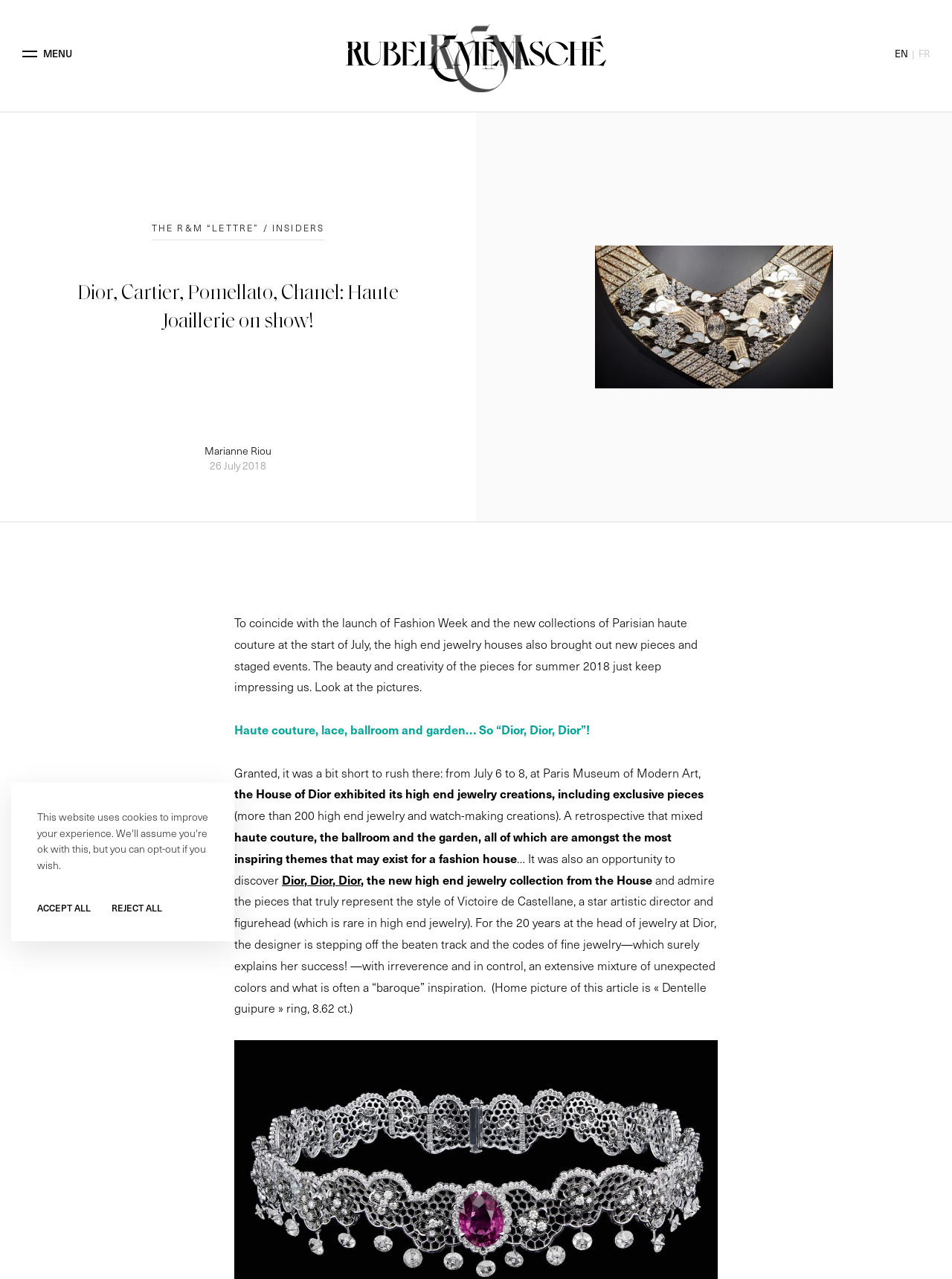Please find the top heading of the webpage and generate its text.

Dior, Cartier, Pomellato, Chanel: Haute Joaillerie on show!